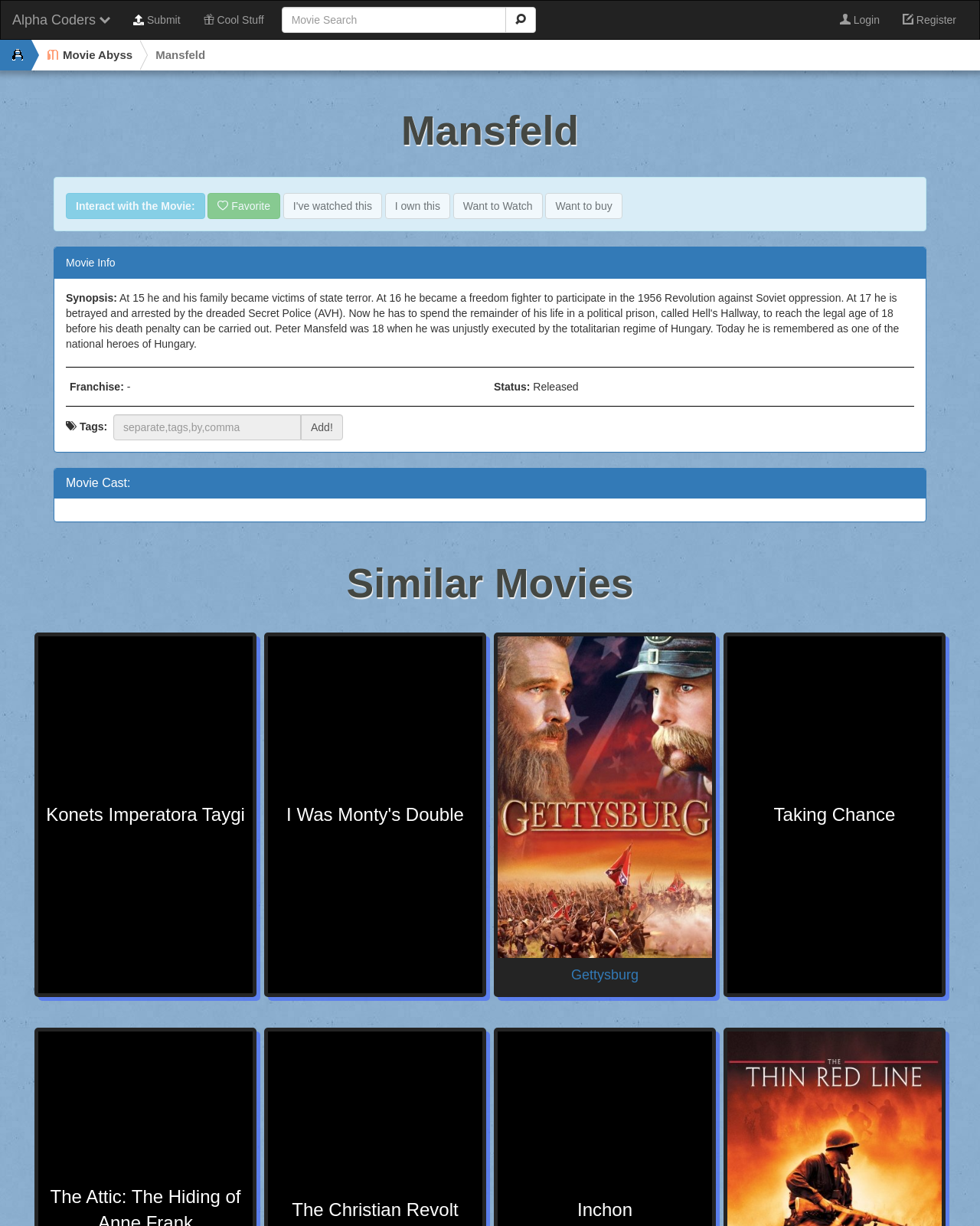Please specify the bounding box coordinates of the area that should be clicked to accomplish the following instruction: "Search for a movie". The coordinates should consist of four float numbers between 0 and 1, i.e., [left, top, right, bottom].

[0.287, 0.006, 0.516, 0.027]